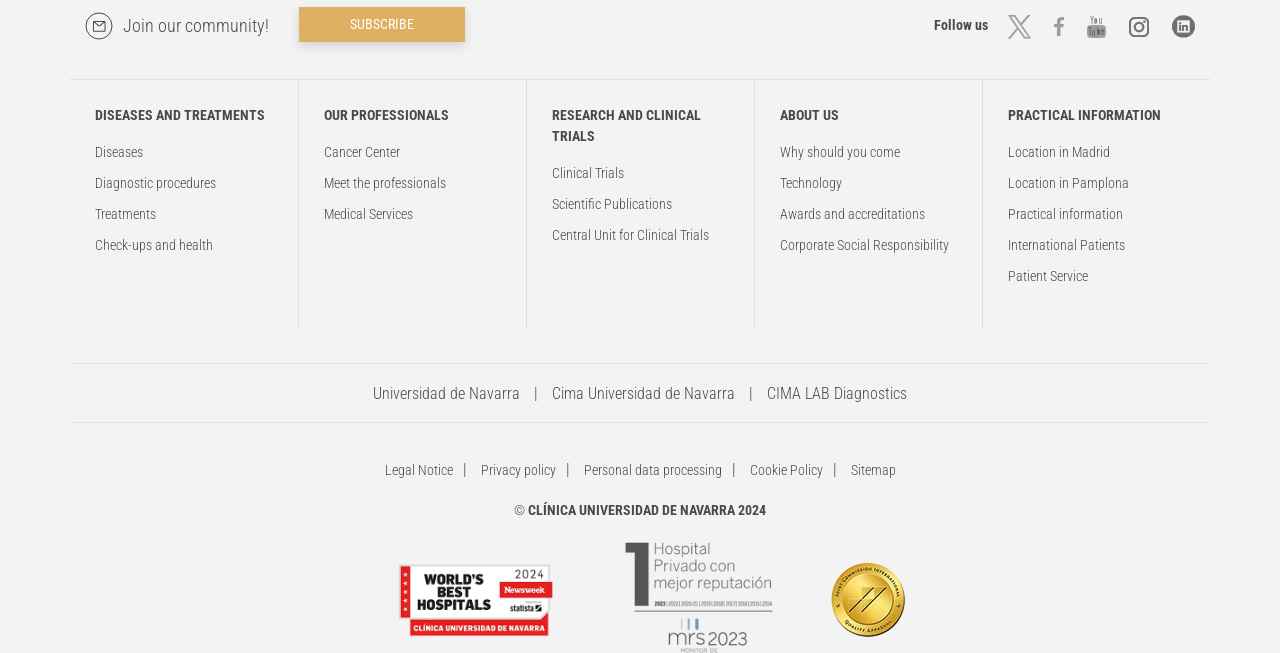Identify the bounding box coordinates for the element you need to click to achieve the following task: "Subscribe to the newsletter". Provide the bounding box coordinates as four float numbers between 0 and 1, in the form [left, top, right, bottom].

[0.234, 0.01, 0.363, 0.064]